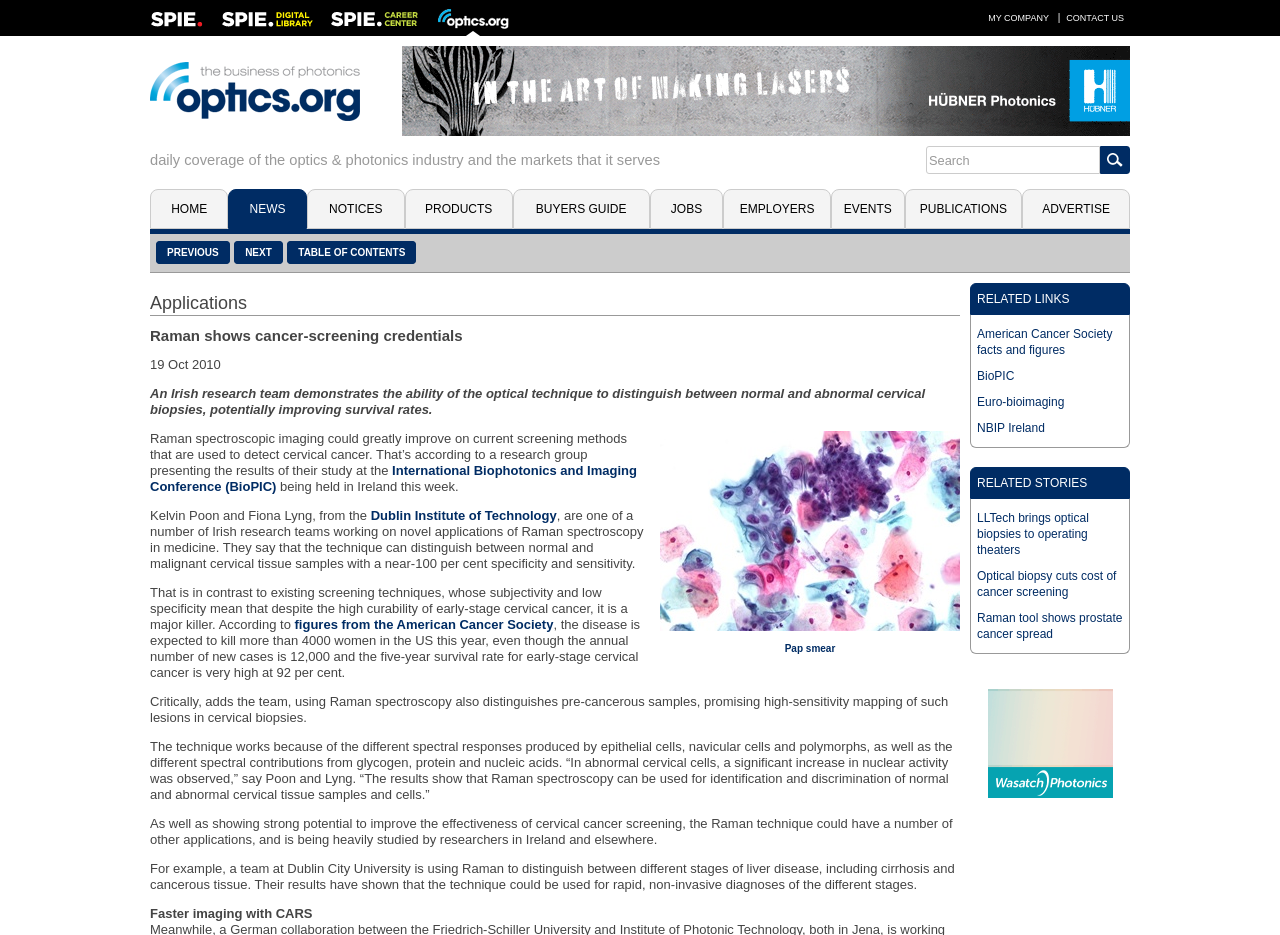Identify the bounding box coordinates of the clickable region required to complete the instruction: "Click HOME". The coordinates should be given as four float numbers within the range of 0 and 1, i.e., [left, top, right, bottom].

[0.117, 0.202, 0.178, 0.245]